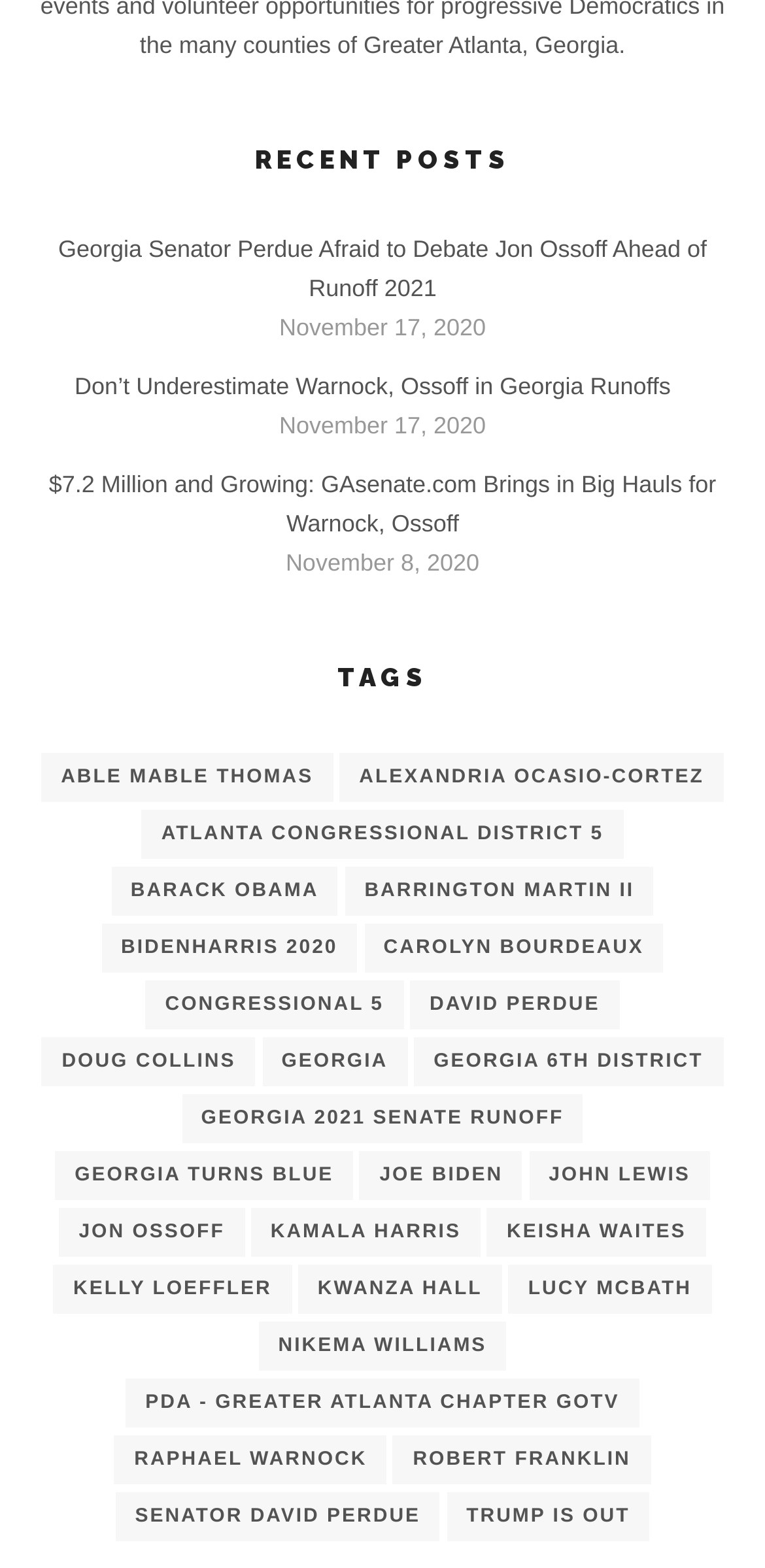Locate the bounding box coordinates for the element described below: "Atlanta Congressional District 5". The coordinates must be four float values between 0 and 1, formatted as [left, top, right, bottom].

[0.185, 0.516, 0.815, 0.548]